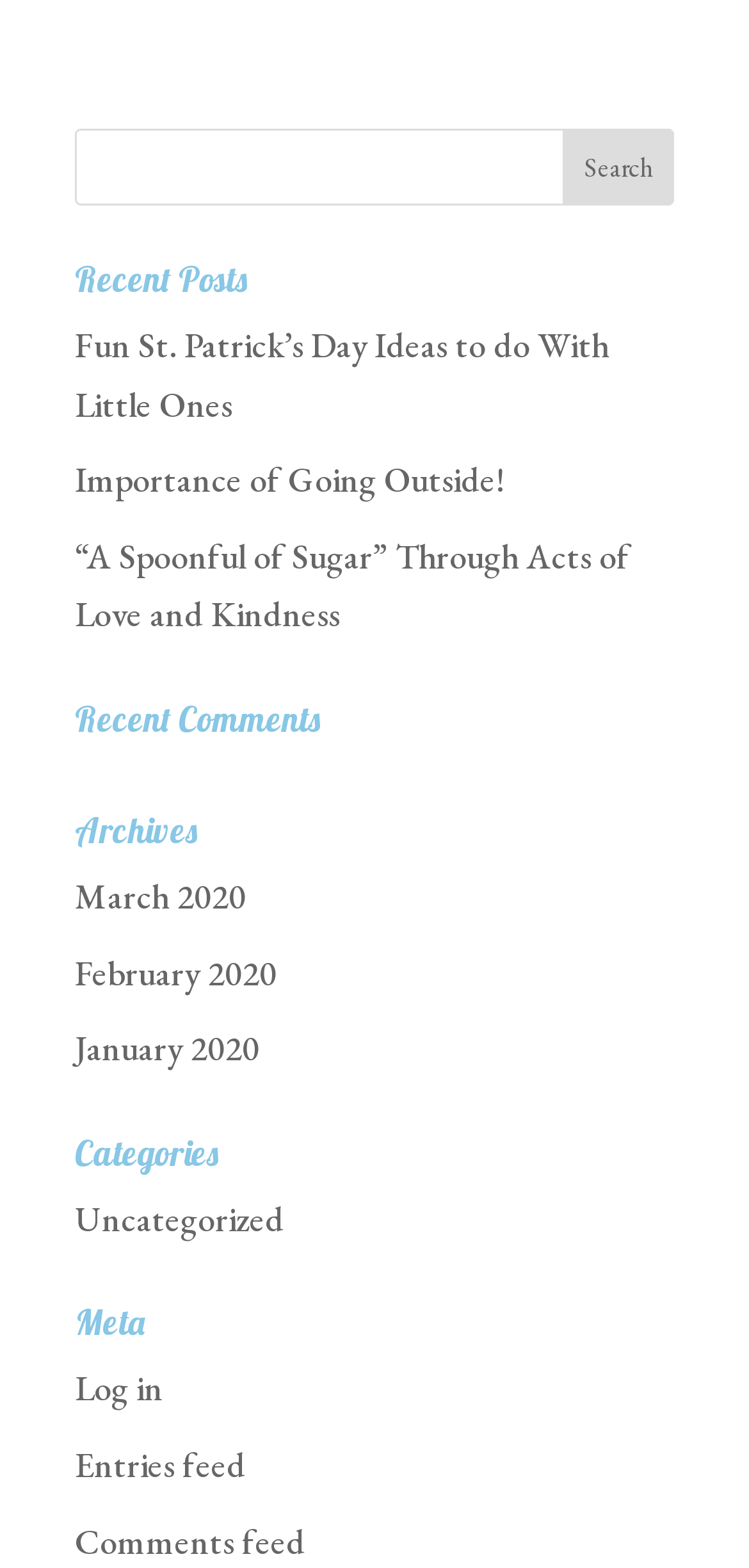Using the given description, provide the bounding box coordinates formatted as (top-left x, top-left y, bottom-right x, bottom-right y), with all values being floating point numbers between 0 and 1. Description: name="s"

[0.1, 0.082, 0.9, 0.131]